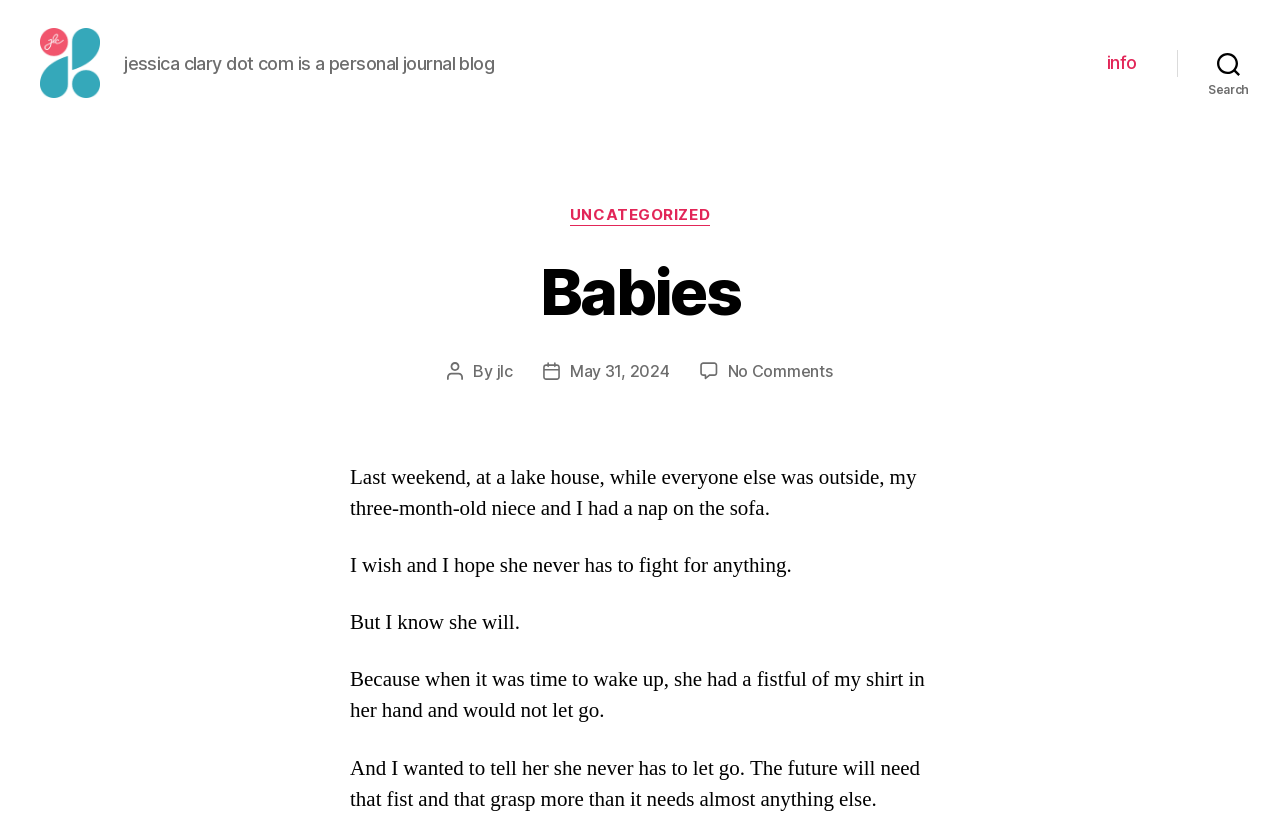Identify the bounding box coordinates of the area you need to click to perform the following instruction: "click the jlc link".

[0.031, 0.034, 0.092, 0.141]